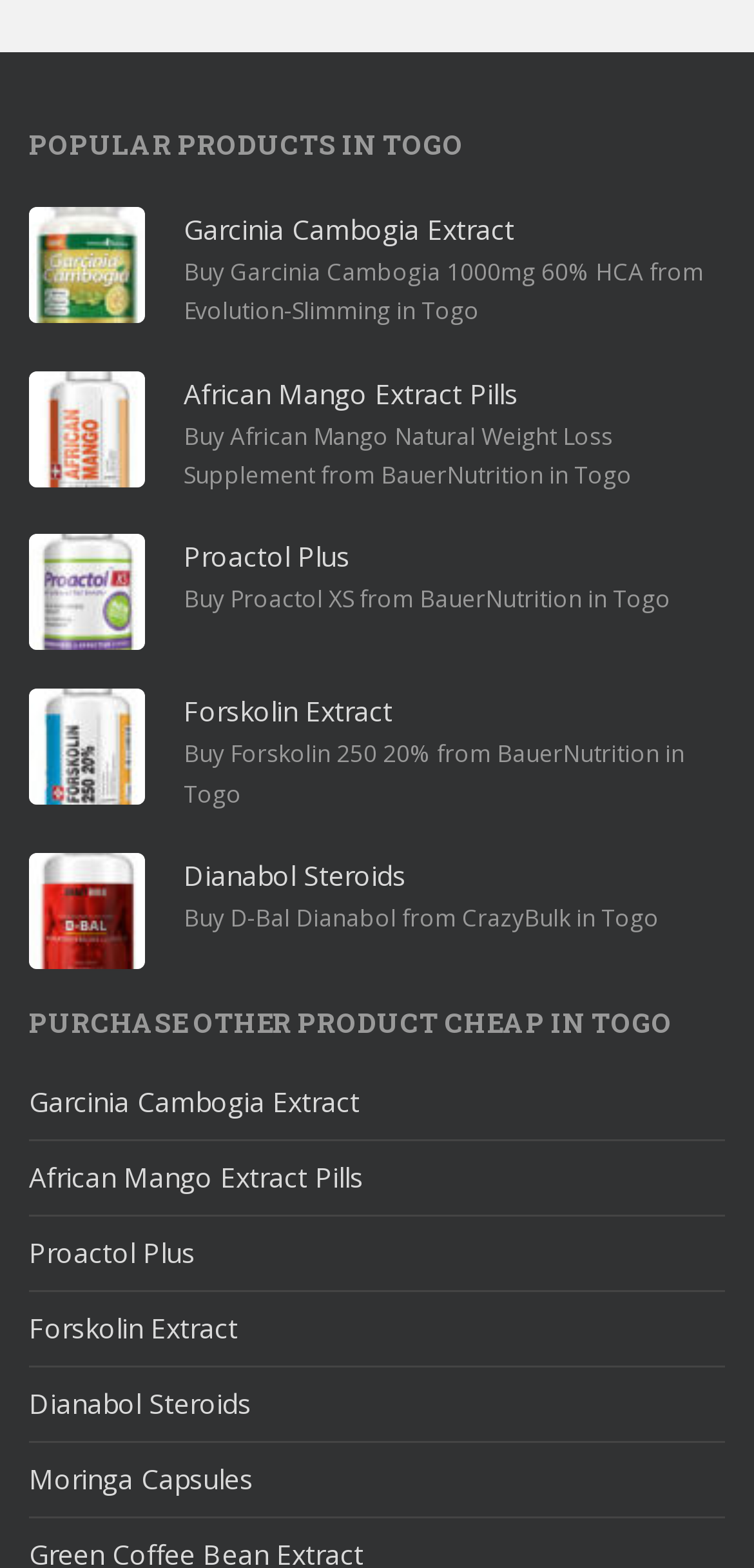Identify the bounding box coordinates for the UI element described by the following text: "Forskolin Extract". Provide the coordinates as four float numbers between 0 and 1, in the format [left, top, right, bottom].

[0.244, 0.442, 0.521, 0.465]